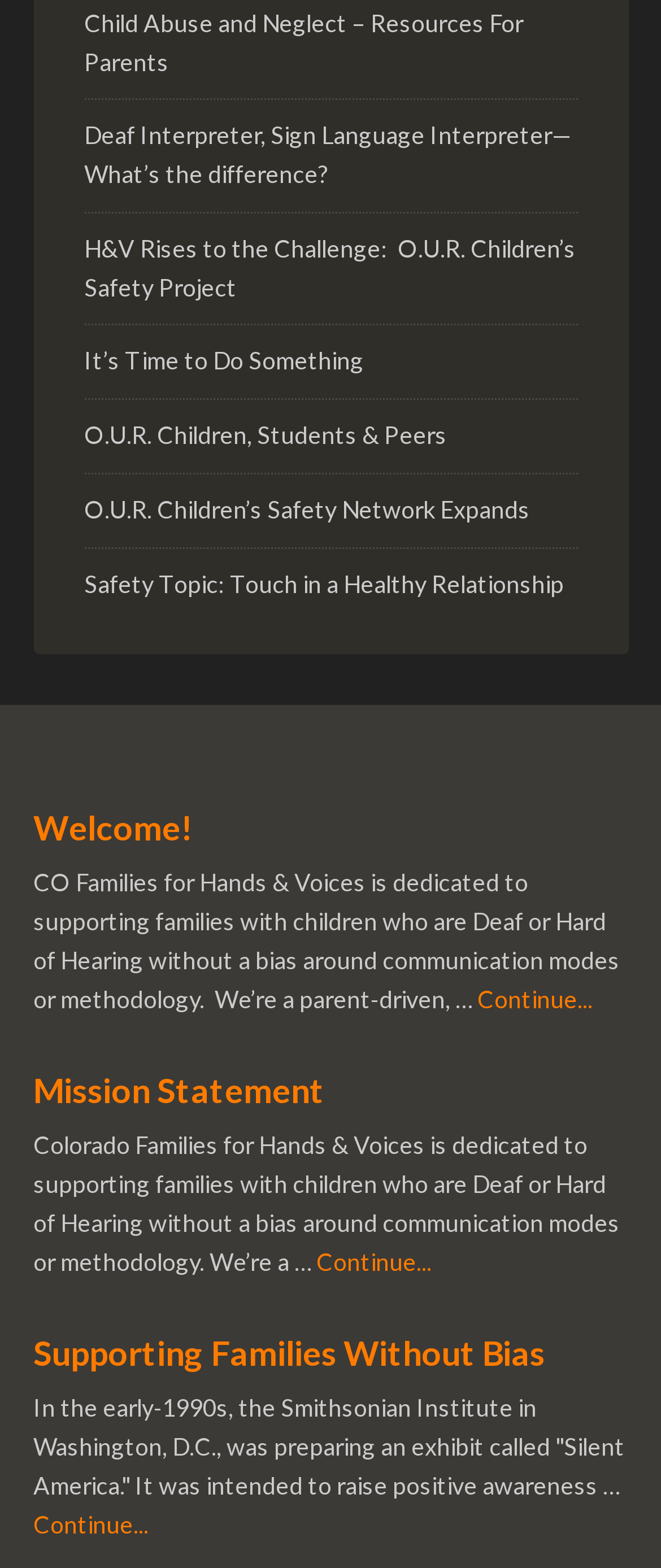Provide a short answer using a single word or phrase for the following question: 
How many links are in the third article?

2